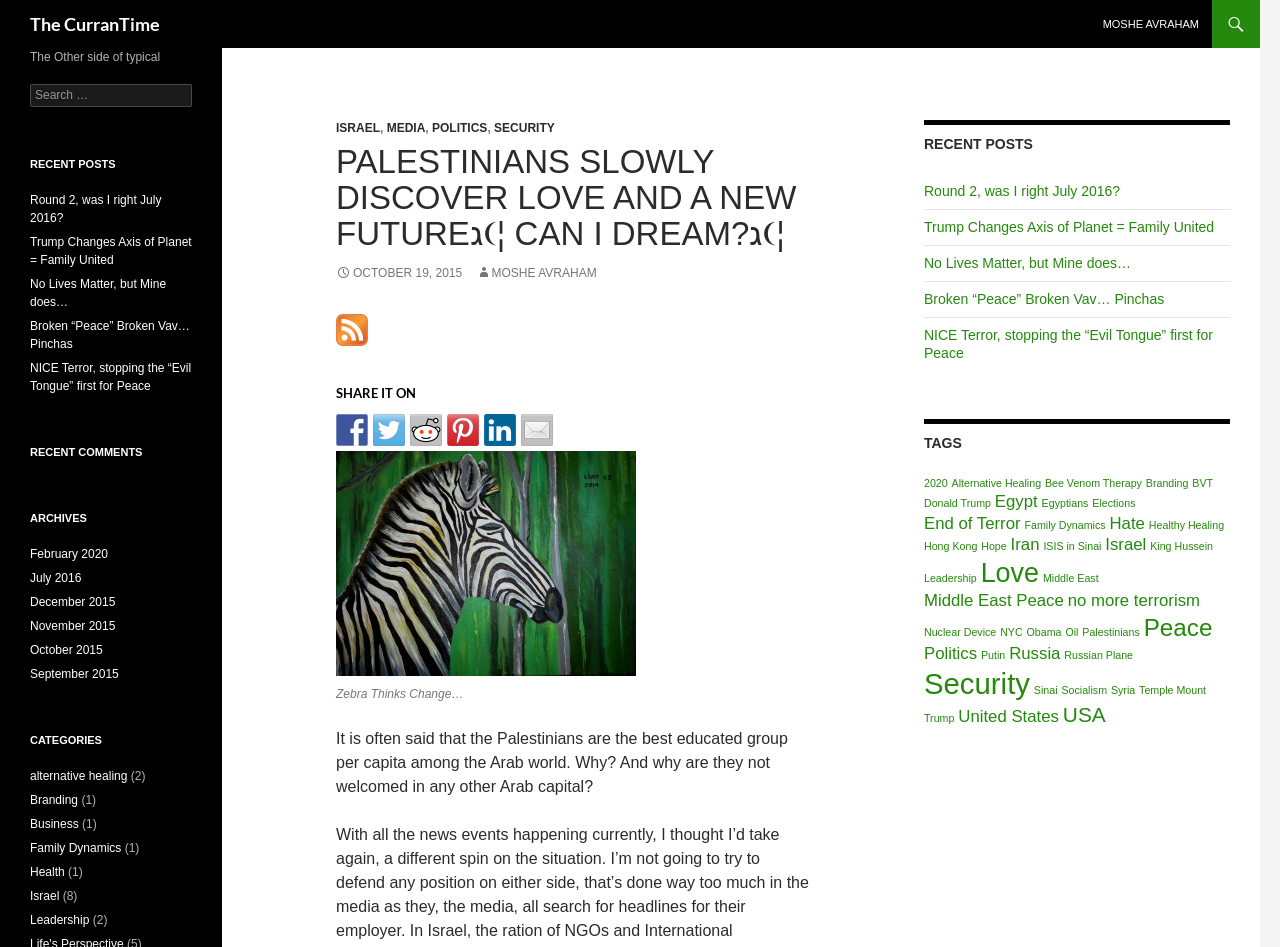Give a detailed account of the webpage, highlighting key information.

The webpage is an article titled "Palestinians slowly discover love and a new futureג¦ Can I dream?" from The CurranTime. At the top, there is a header with the website's name, followed by a link to the author, MOSHE AVRAHAM, and a series of links to categories such as ISRAEL, MEDIA, POLITICS, and SECURITY. Below this, there is a heading with the article's title, accompanied by the date OCTOBER 19, 2015, and the author's name again.

On the left side, there is a section with social media links, including Facebook, Twitter, Reddit, Pinterest, LinkedIn, and mail, each represented by an icon. Below this, there is a figure with an image and a caption, "Zebra Thinks Change…". 

The main content of the article starts with a paragraph discussing the education of Palestinians and their lack of welcome in other Arab capitals. The article's text continues below this.

On the right side, there is a complementary section with two main headings: RECENT POSTS and TAGS. The RECENT POSTS section lists several links to other articles, including "Round 2, was I right July 2016?", "Trump Changes Axis of Planet = Family United", and others. The TAGS section lists numerous links to categories, including 2020, Alternative Healing, Bee Venom Therapy, and many others, each with a number of items in parentheses.